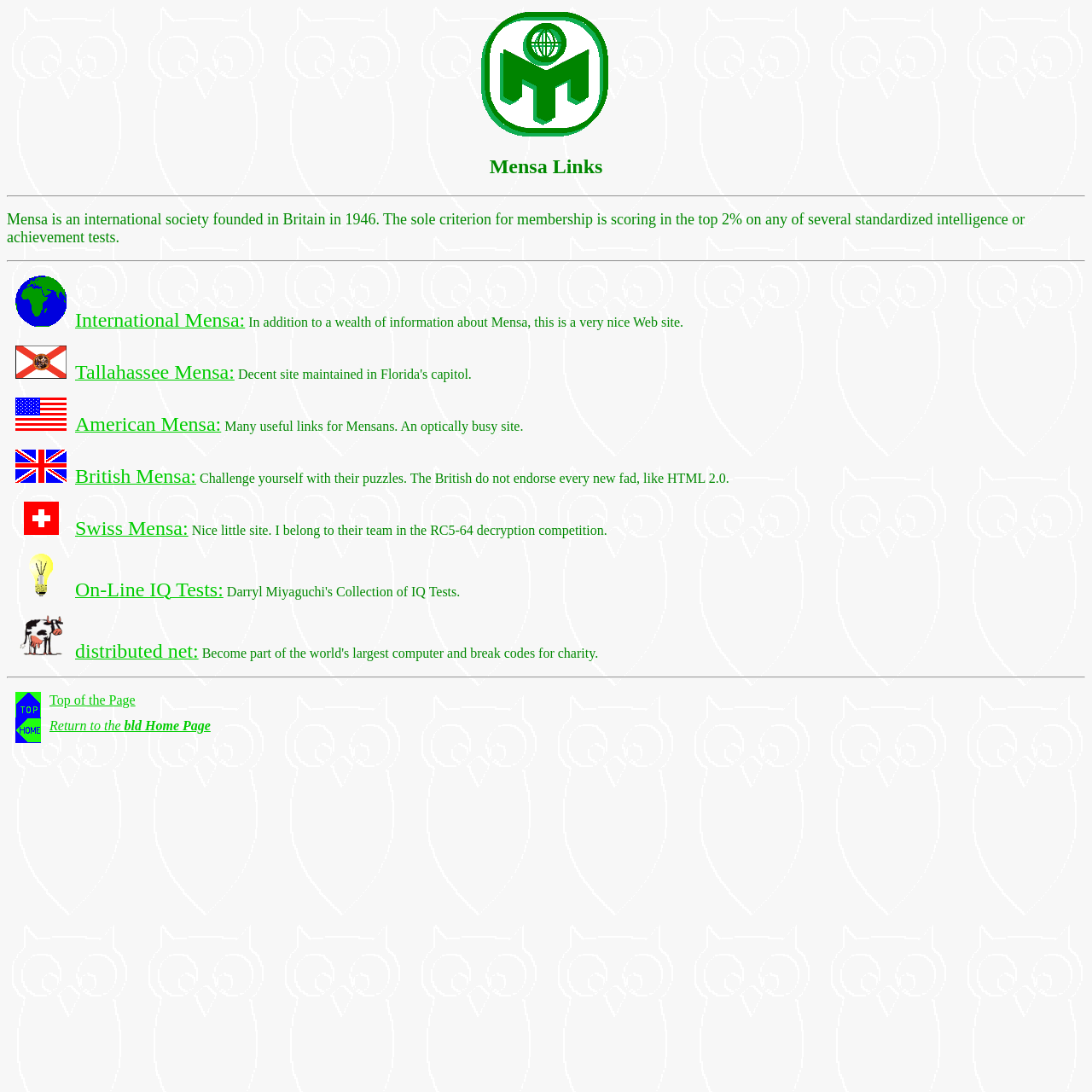Create a detailed narrative of the webpage’s visual and textual elements.

The webpage is about Mensa, an international society founded in Britain in 1946, with the sole criterion for membership being scoring in the top 2% on any of several standardized intelligence or achievement tests. 

At the top of the page, there is a Mensa logo, a registered trade mark, positioned slightly to the right of the center. Below the logo, there is a heading "Mensa Links" followed by a horizontal separator. 

The main content of the page is divided into sections, each containing a link to a different Mensa-related website or resource, accompanied by a small icon or image. These sections are separated by horizontal separators. 

The first section describes Mensa and provides a link to the Globe International Mensa website, accompanied by a globe icon. To the right of this link, there is a brief description of the website. 

Below this section, there are links to various national Mensa websites, including Florida, American, British, and Swiss Mensa, each accompanied by a corresponding flag icon. These links are followed by brief descriptions of each website. 

Further down the page, there are links to online IQ tests and a distributed net for RC5-64 decryption competition, each accompanied by a small icon. 

At the bottom of the page, there are two links: "Top of Page" and "Return Home", each accompanied by a small icon. The "Top of Page" link is positioned slightly to the left of the center, while the "Return Home" link is positioned slightly to the right of the center.